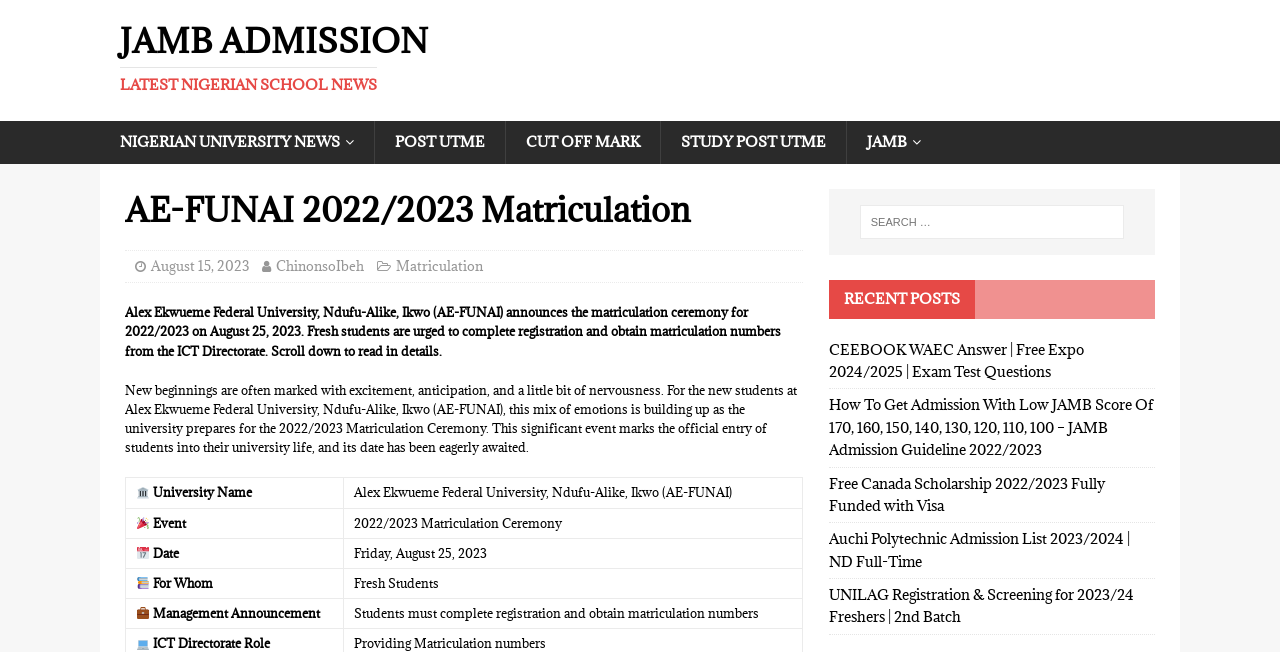Use a single word or phrase to respond to the question:
What is required of fresh students before the matriculation ceremony?

Complete registration and obtain matriculation numbers